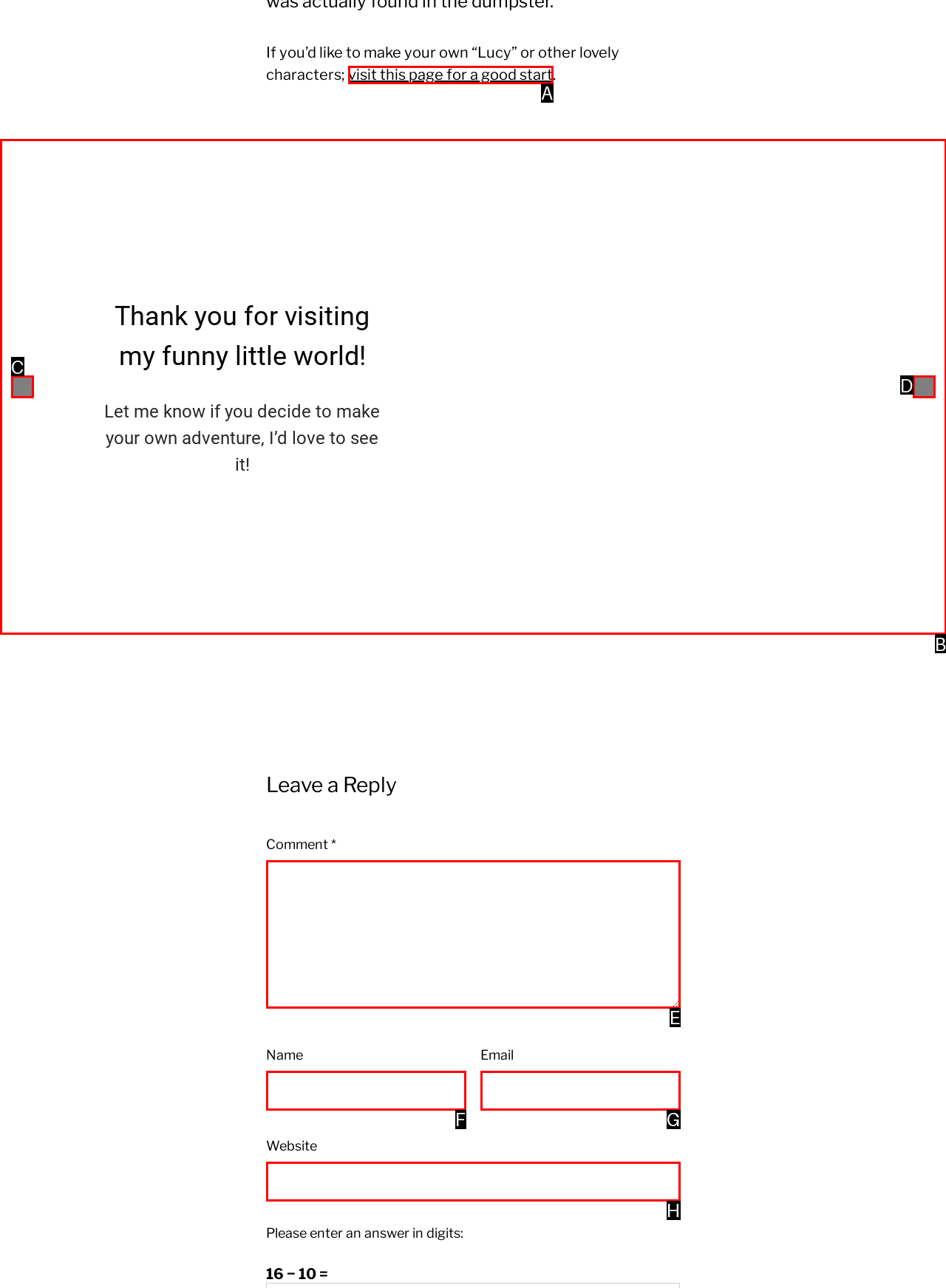Given the description: parent_node: Comment * name="comment", identify the matching option. Answer with the corresponding letter.

E